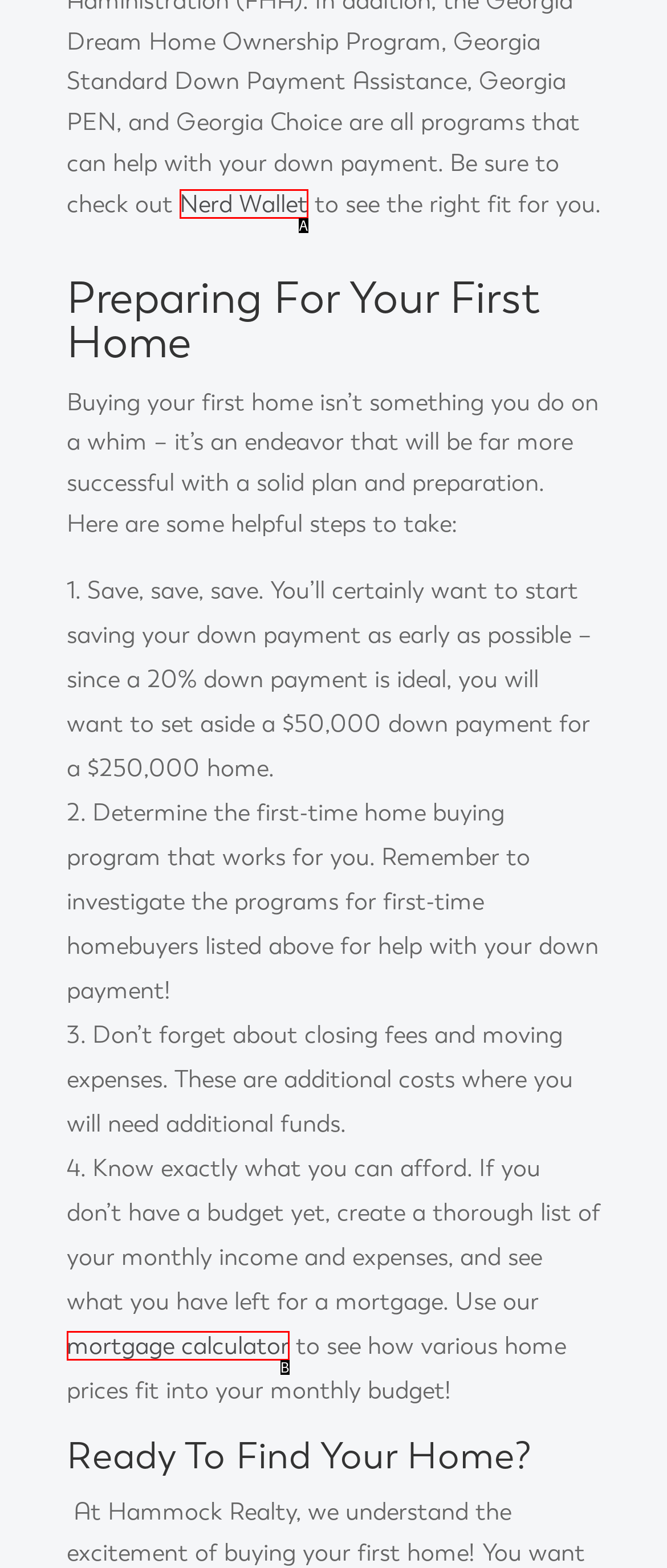Identify the HTML element that matches the description: IEC Just Published email newsletter. Provide the letter of the correct option from the choices.

None